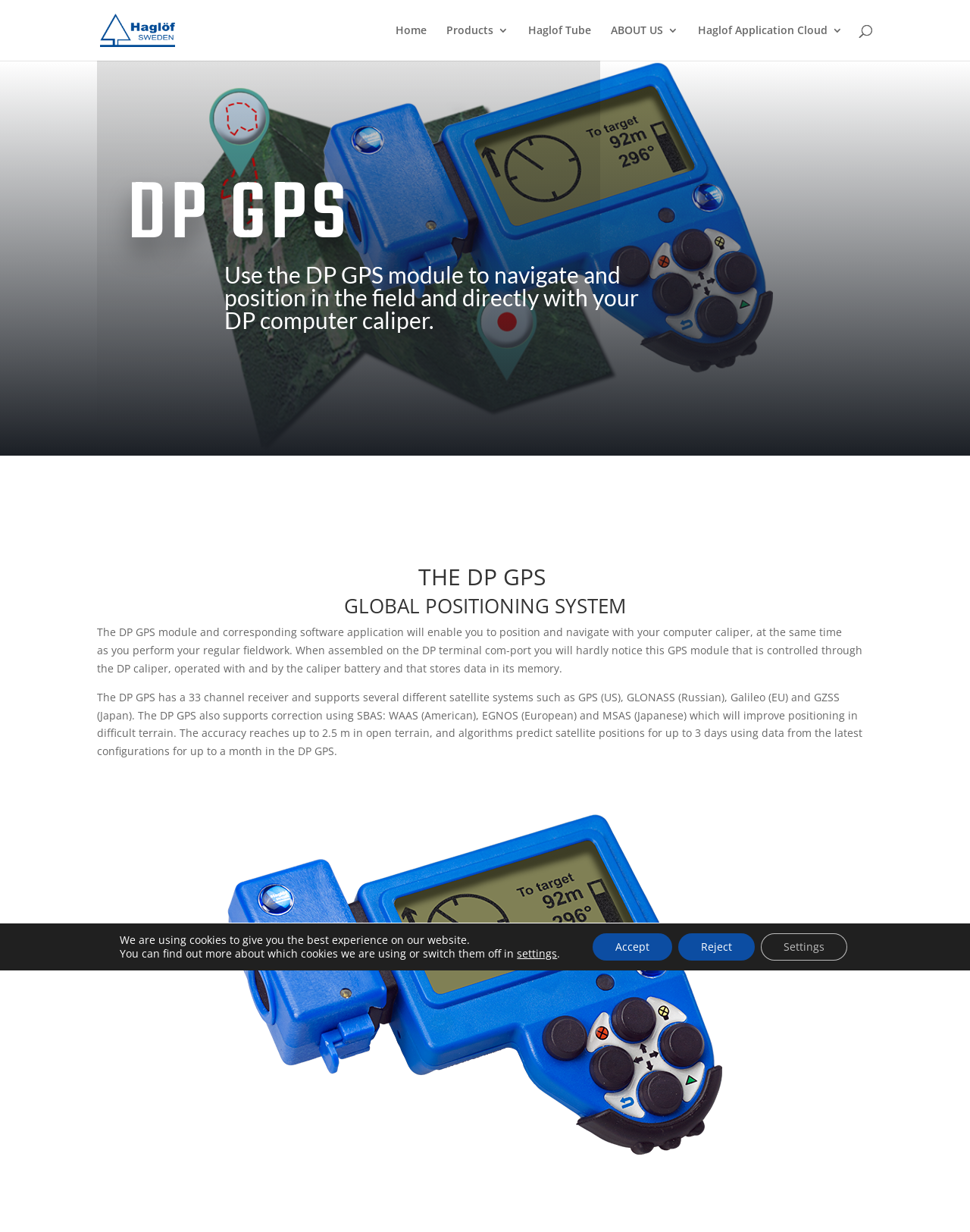Find the bounding box coordinates of the clickable area that will achieve the following instruction: "Learn more about DP GPS".

[0.131, 0.144, 0.687, 0.214]